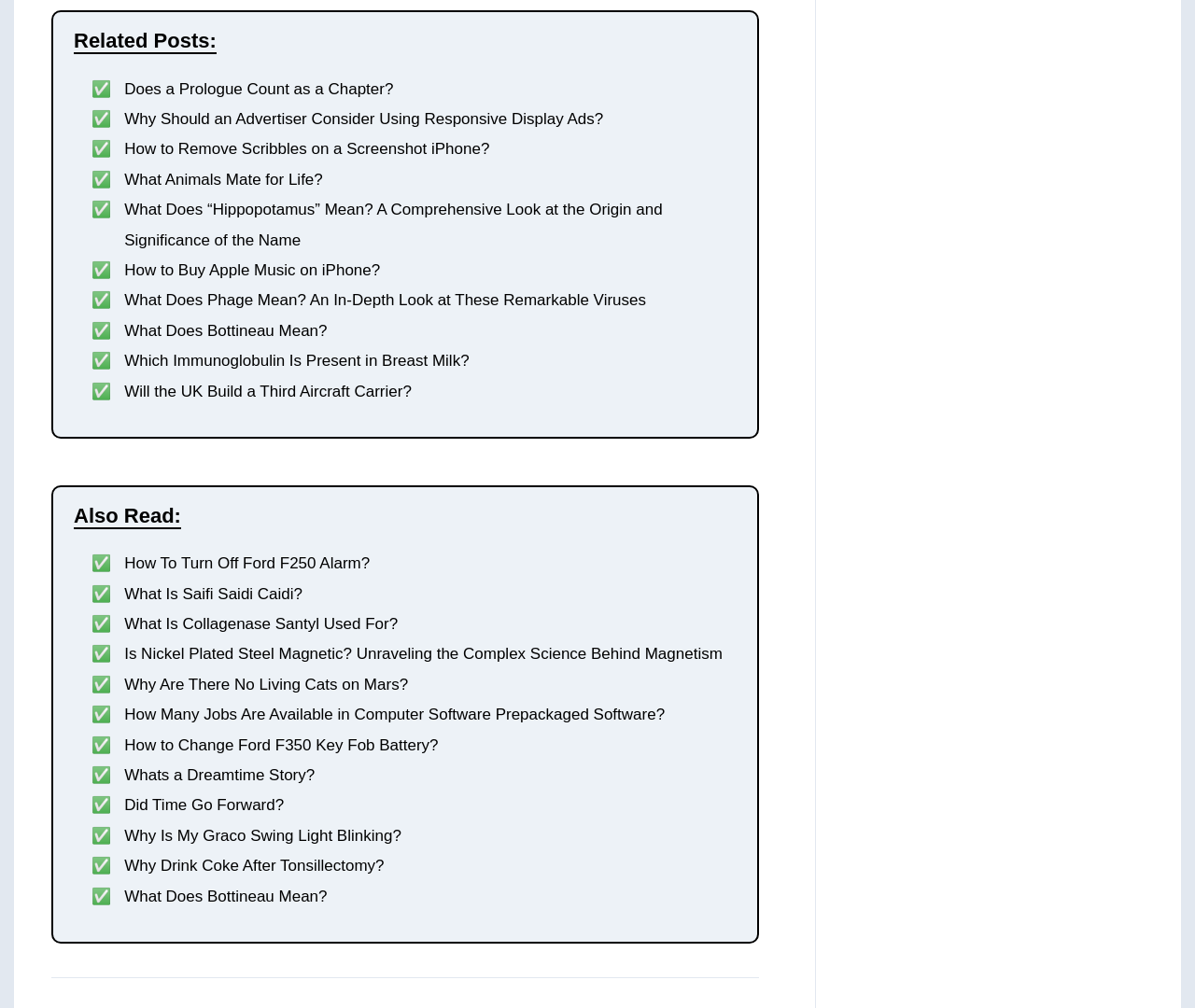Respond to the question below with a single word or phrase: What is the text of the second link in the 'Also Read:' section?

What Is Saifi Saidi Caidi?